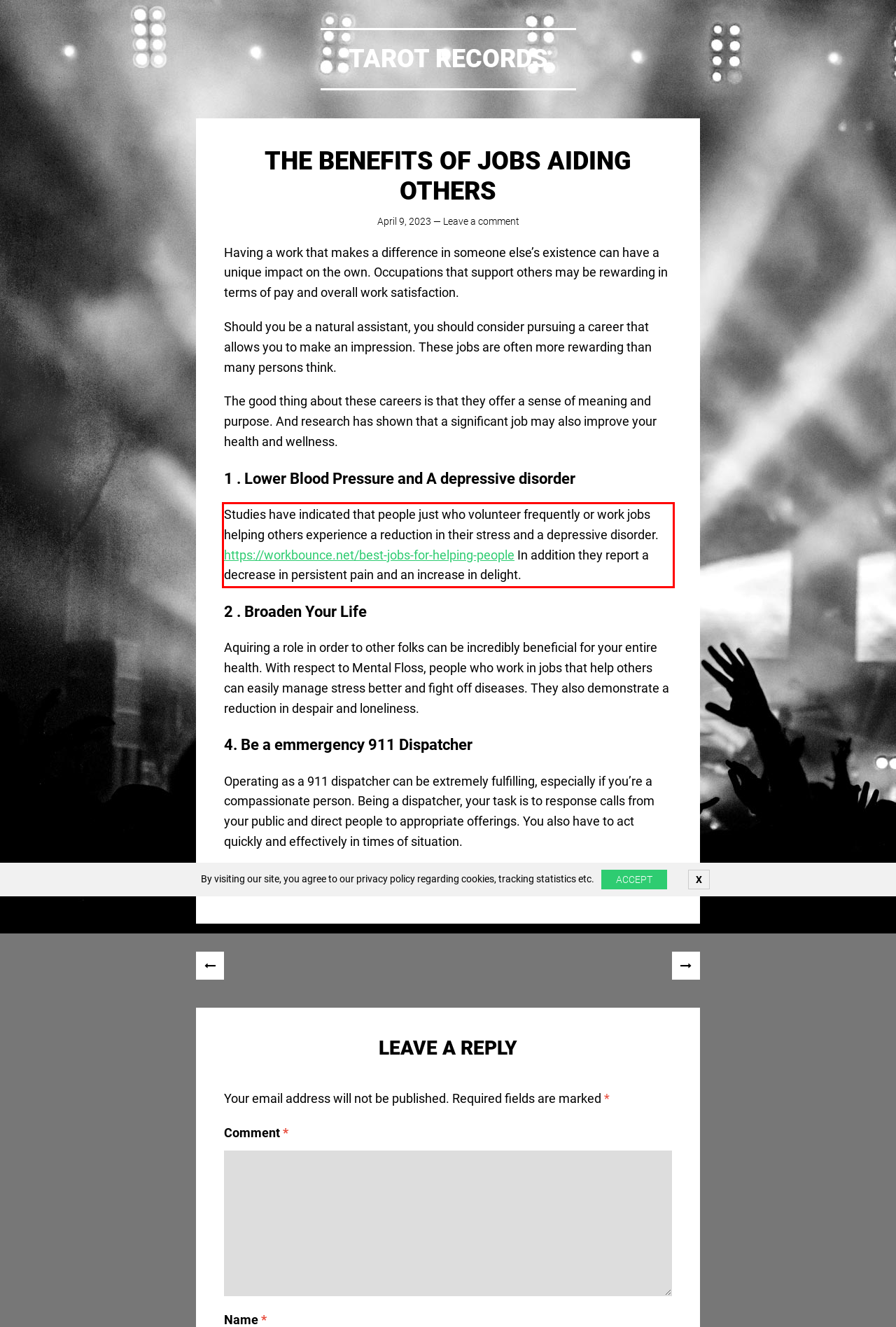You are provided with a screenshot of a webpage that includes a UI element enclosed in a red rectangle. Extract the text content inside this red rectangle.

Studies have indicated that people just who volunteer frequently or work jobs helping others experience a reduction in their stress and a depressive disorder. https://workbounce.net/best-jobs-for-helping-people In addition they report a decrease in persistent pain and an increase in delight.